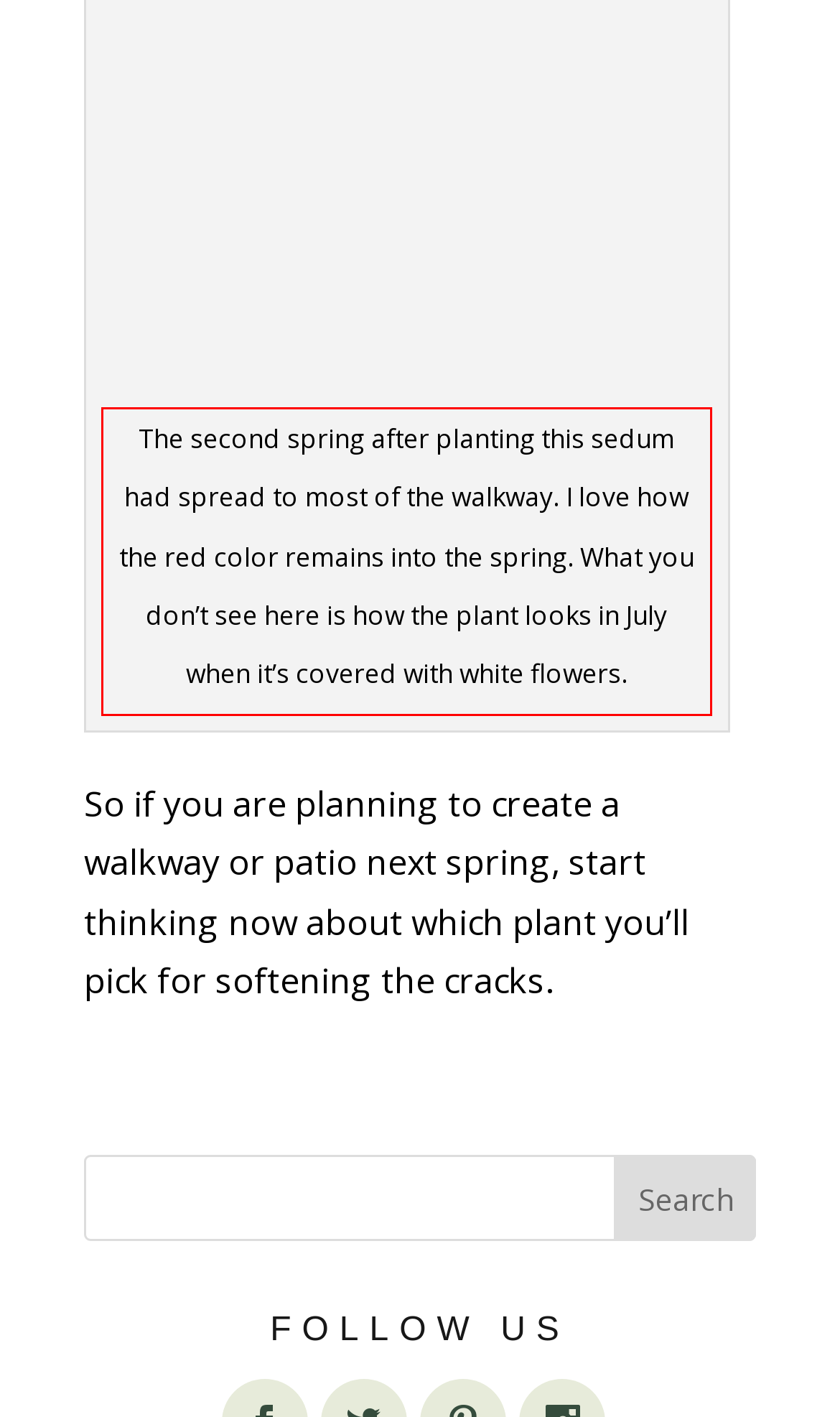Using the provided screenshot of a webpage, recognize the text inside the red rectangle bounding box by performing OCR.

The second spring after planting this sedum had spread to most of the walkway. I love how the red color remains into the spring. What you don’t see here is how the plant looks in July when it’s covered with white flowers.